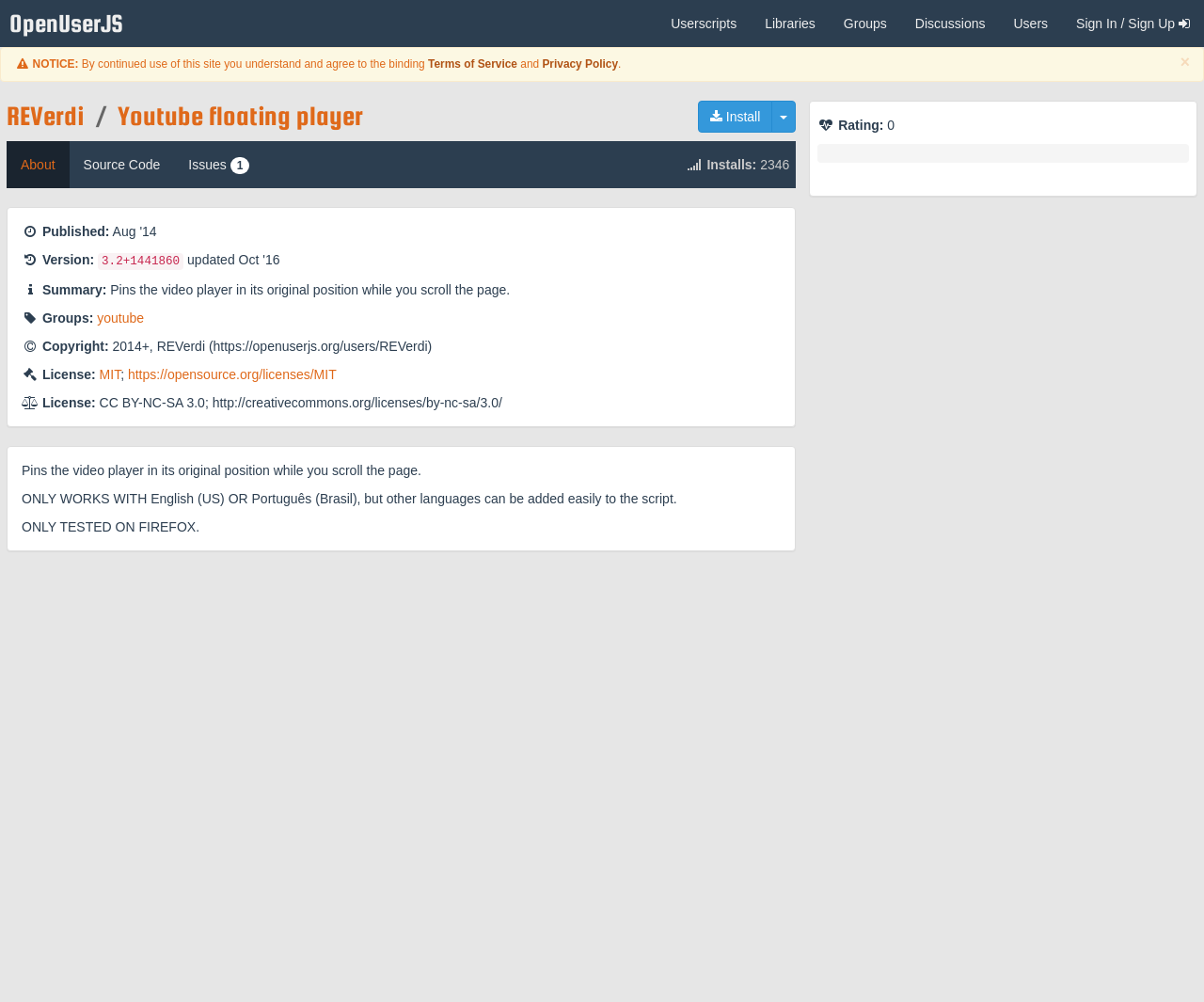What is the name of the website?
Please respond to the question thoroughly and include all relevant details.

I determined the answer by looking at the top navigation bar, where I found a link with the text 'OpenUserJS'. This suggests that the current webpage is part of the OpenUserJS website.